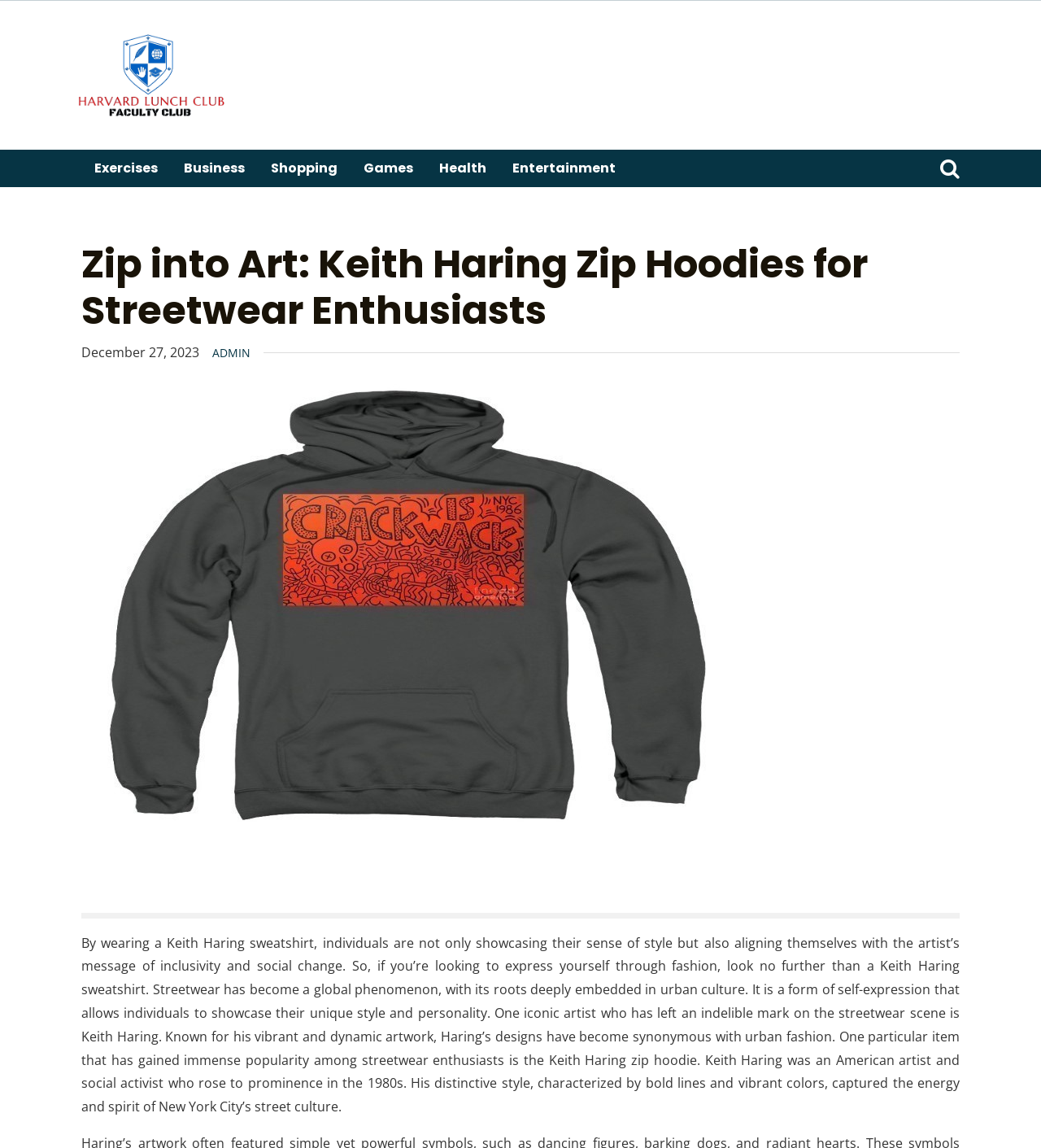How many links are in the top navigation menu?
Using the image, provide a detailed and thorough answer to the question.

The top navigation menu contains links to 'Exercises', 'Business', 'Shopping', 'Games', 'Health', and 'Entertainment', totaling 6 links.